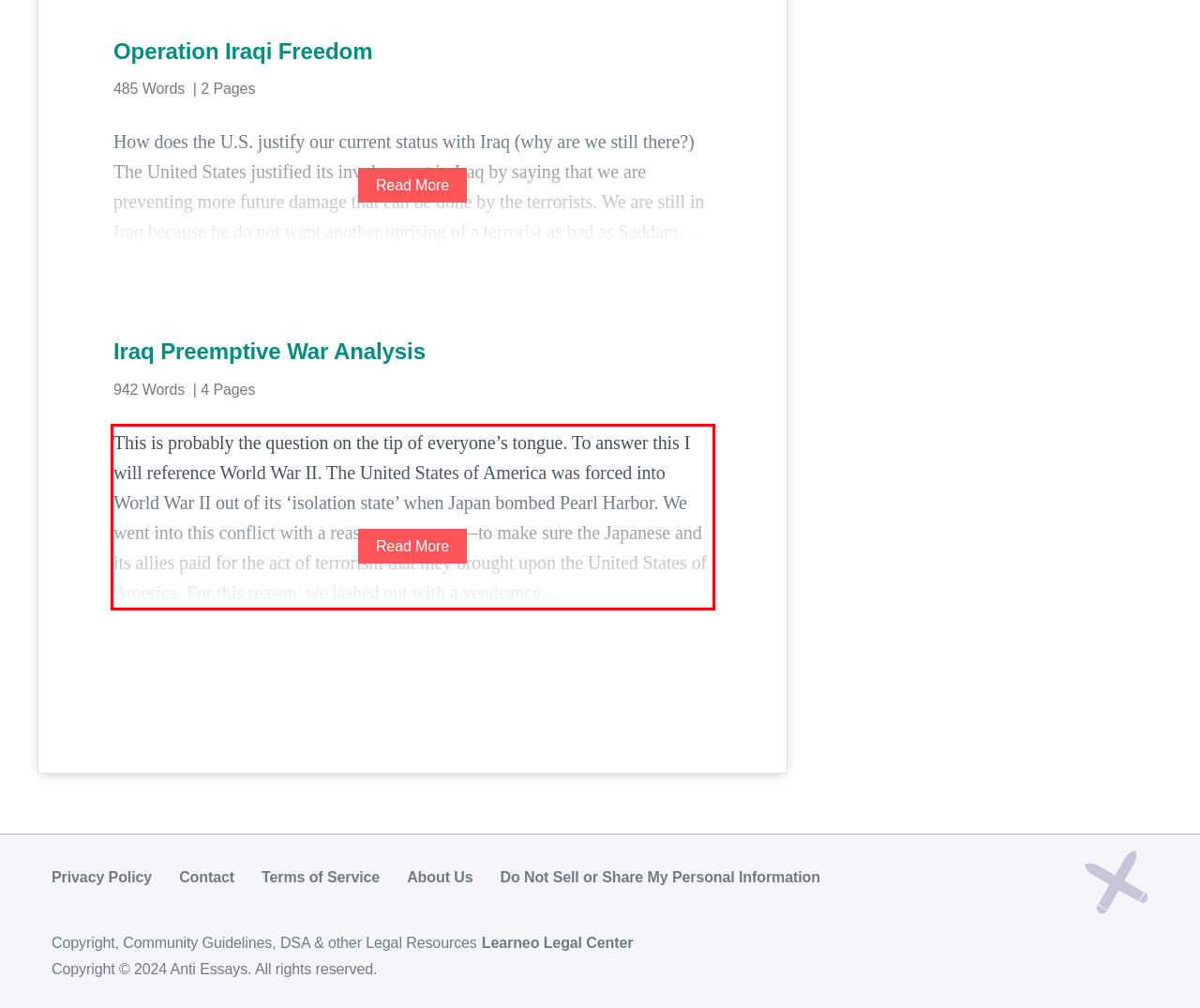Please extract the text content within the red bounding box on the webpage screenshot using OCR.

This is probably the question on the tip of everyone’s tongue. To answer this I will reference World War II. The United States of America was forced into World War II out of its ‘isolation state’ when Japan bombed Pearl Harbor. We went into this conflict with a reason, a purpose—to make sure the Japanese and its allies paid for the act of terrorism that they brought upon the United States of America. For this reason, we lashed out with a vengeance.